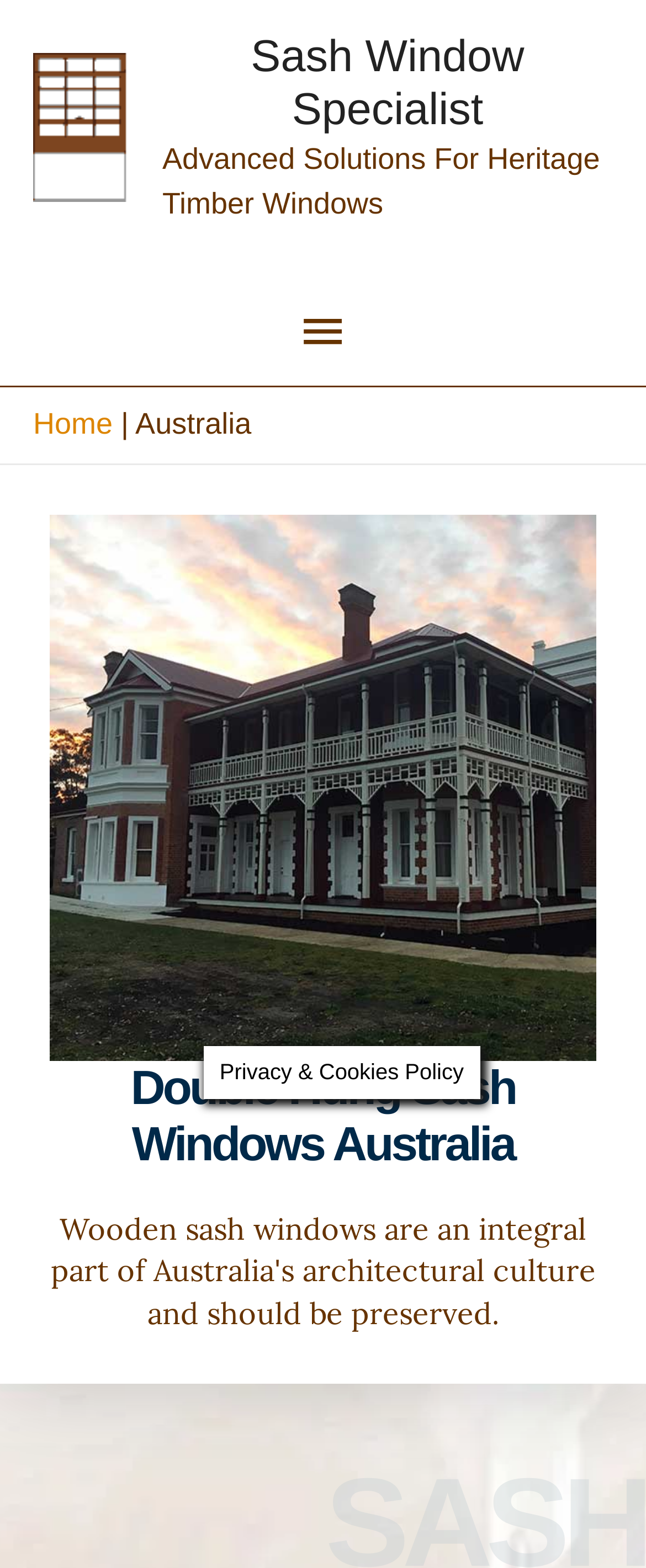Please answer the following question as detailed as possible based on the image: 
What type of windows does the company specialize in?

Based on the webpage, the company's logo is a sash window specialist logo, and the heading 'Double Hung Sash Windows Australia' suggests that the company specializes in sash windows.